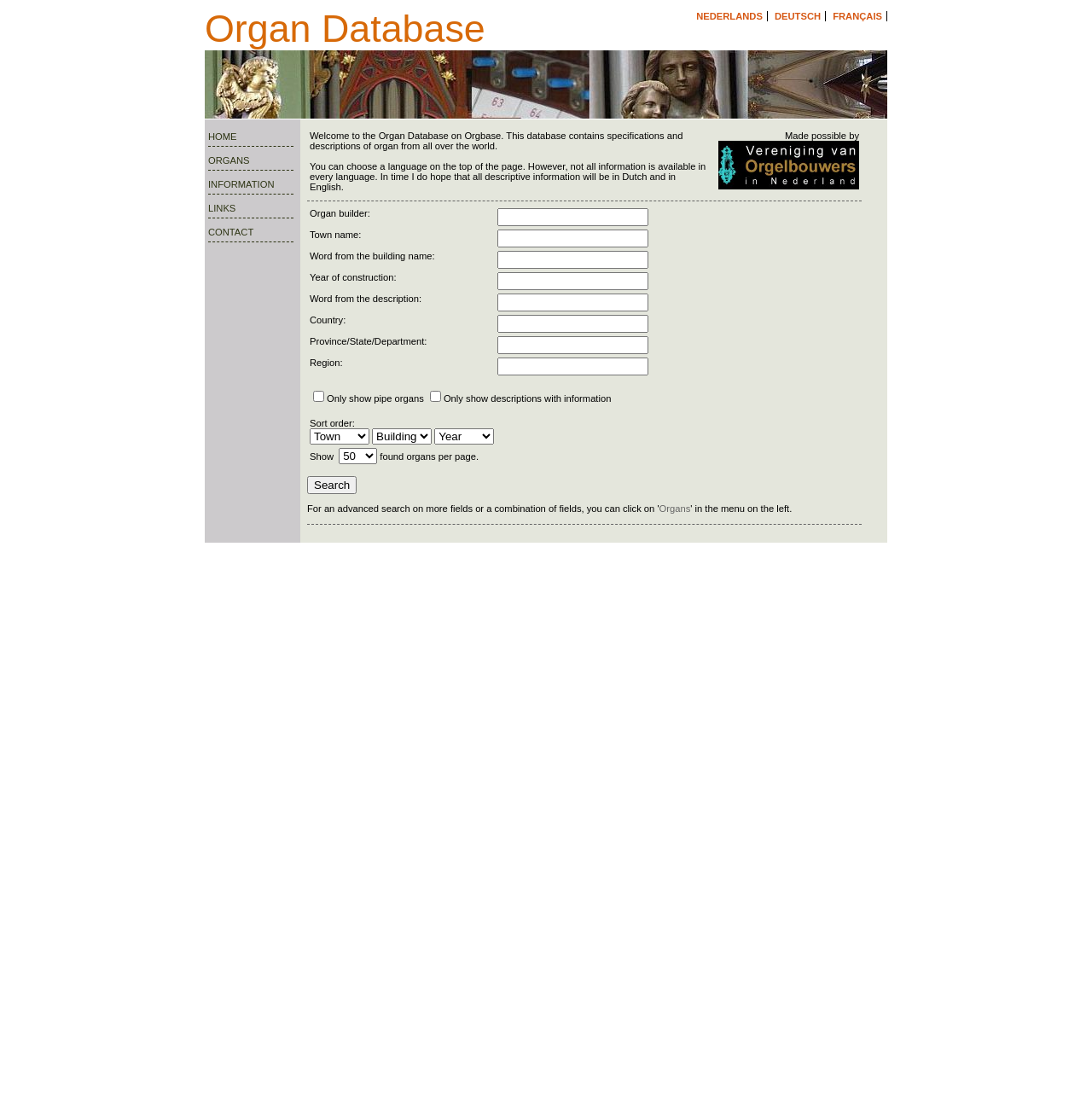Provide the bounding box coordinates of the section that needs to be clicked to accomplish the following instruction: "Select a language."

[0.638, 0.01, 0.698, 0.019]